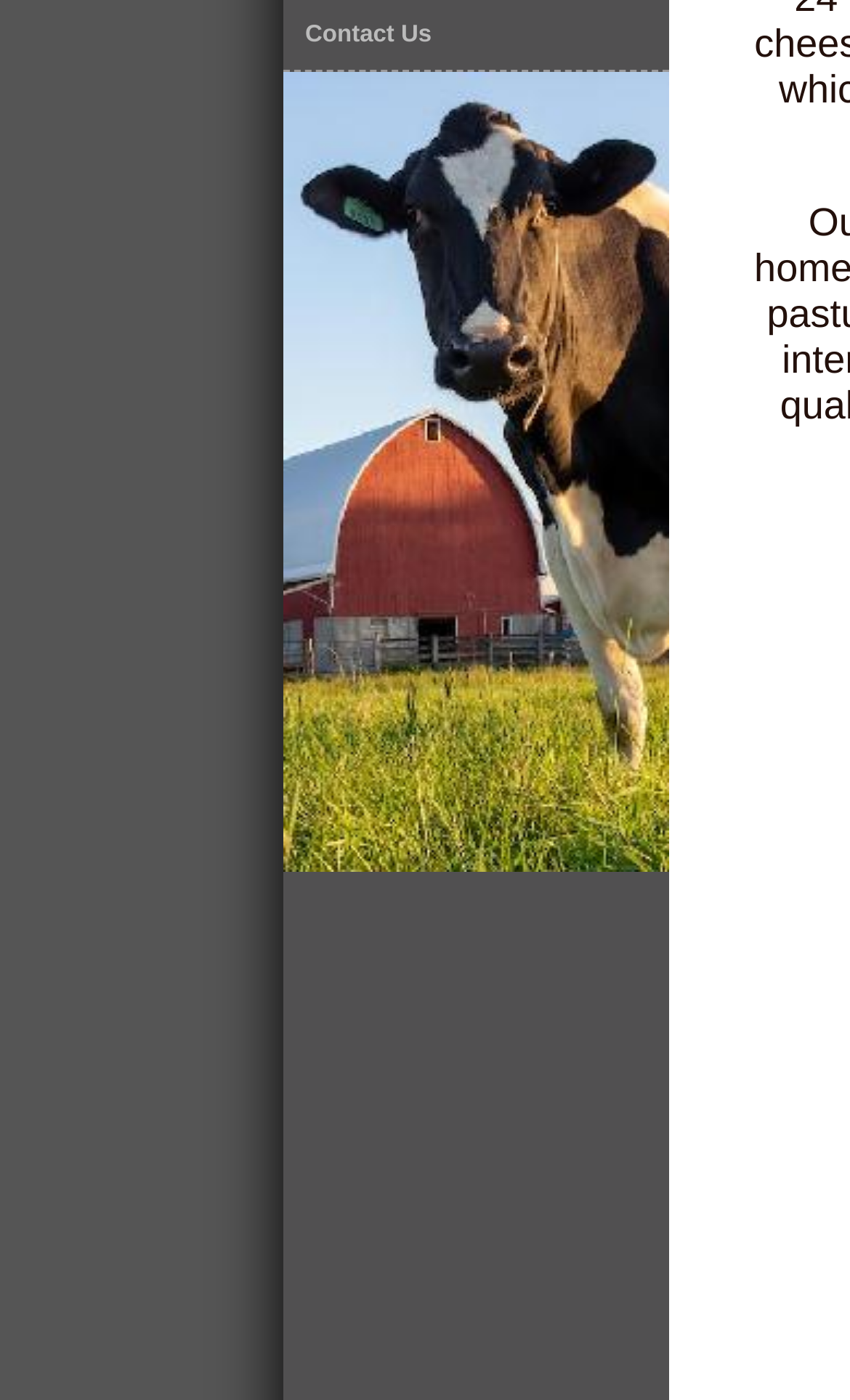Given the description of the UI element: "Contact Us", predict the bounding box coordinates in the form of [left, top, right, bottom], with each value being a float between 0 and 1.

[0.333, 0.0, 0.787, 0.051]